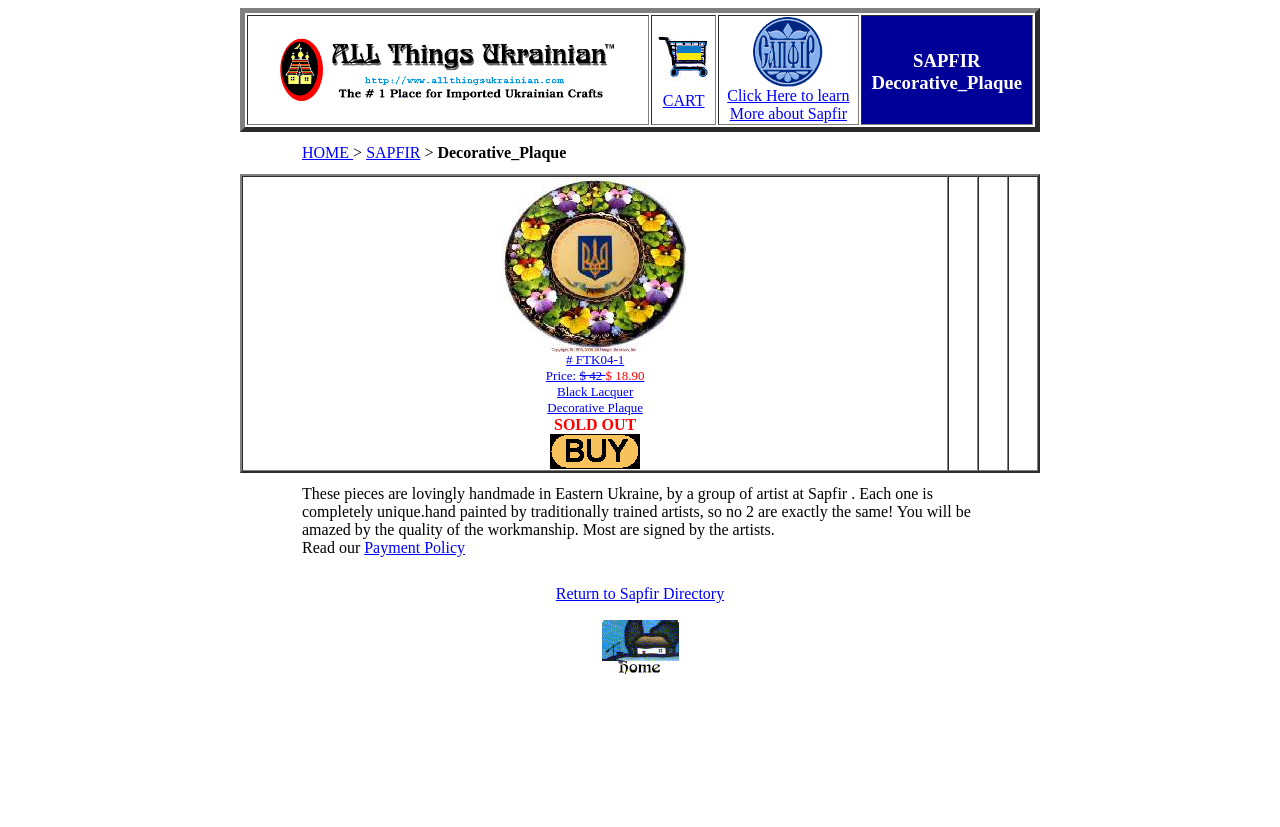Use a single word or phrase to answer the question: What is the text of the link at the bottom of the page?

Return to Sapfir Directory